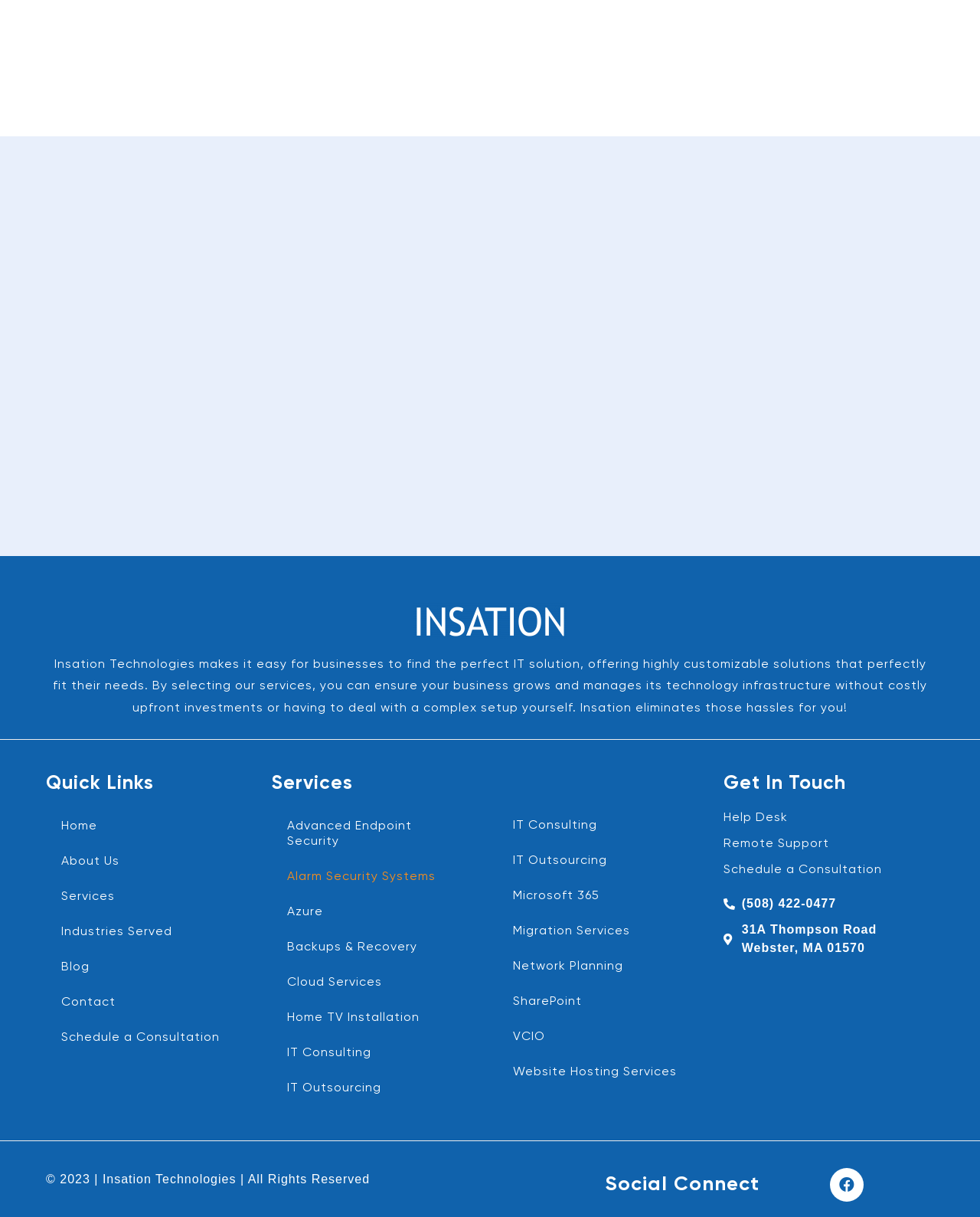Please identify the bounding box coordinates of the element I need to click to follow this instruction: "Contact us through 'Help Desk'".

[0.738, 0.665, 0.953, 0.68]